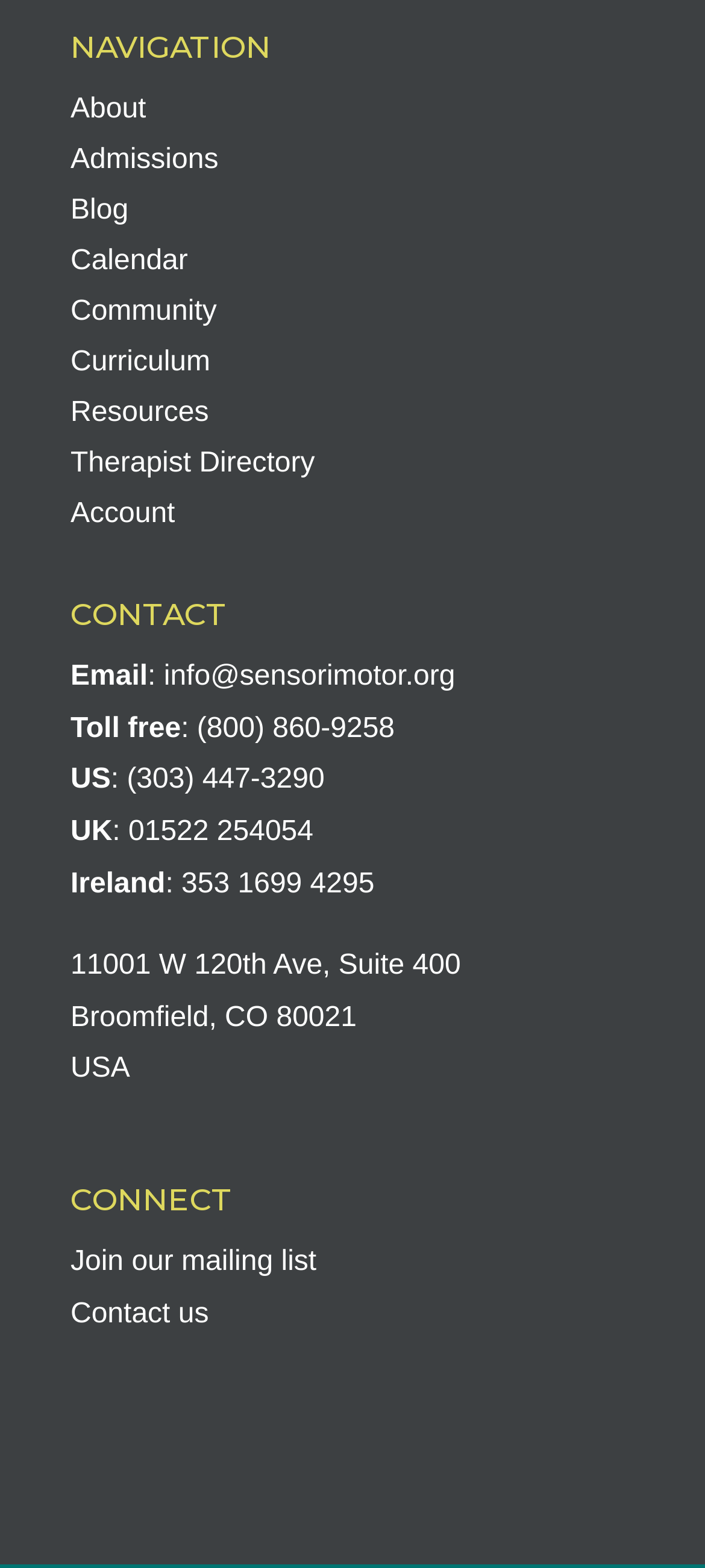Please specify the bounding box coordinates in the format (top-left x, top-left y, bottom-right x, bottom-right y), with values ranging from 0 to 1. Identify the bounding box for the UI component described as follows: Join our mailing list

[0.1, 0.795, 0.449, 0.815]